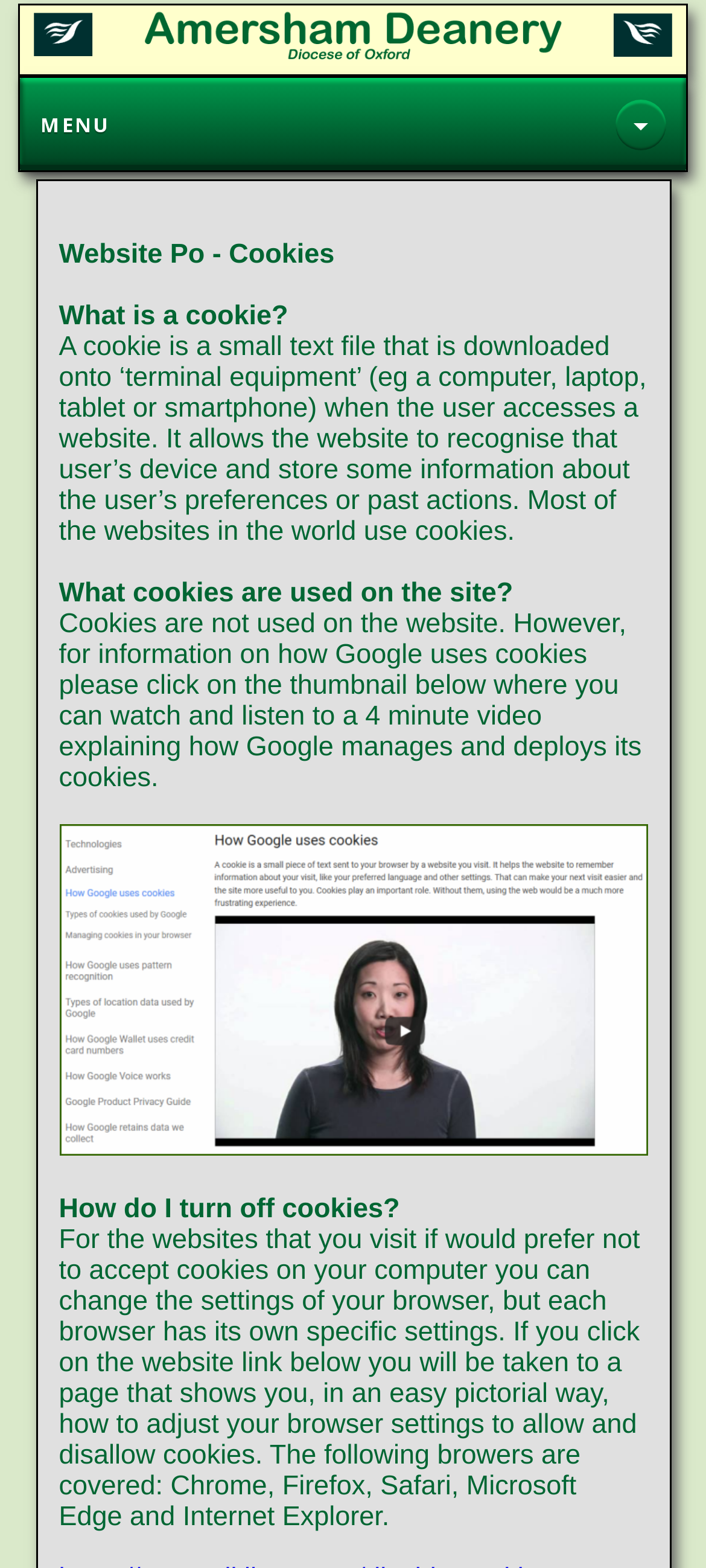Respond to the question below with a single word or phrase: What is the purpose of cookies?

Recognize user's device